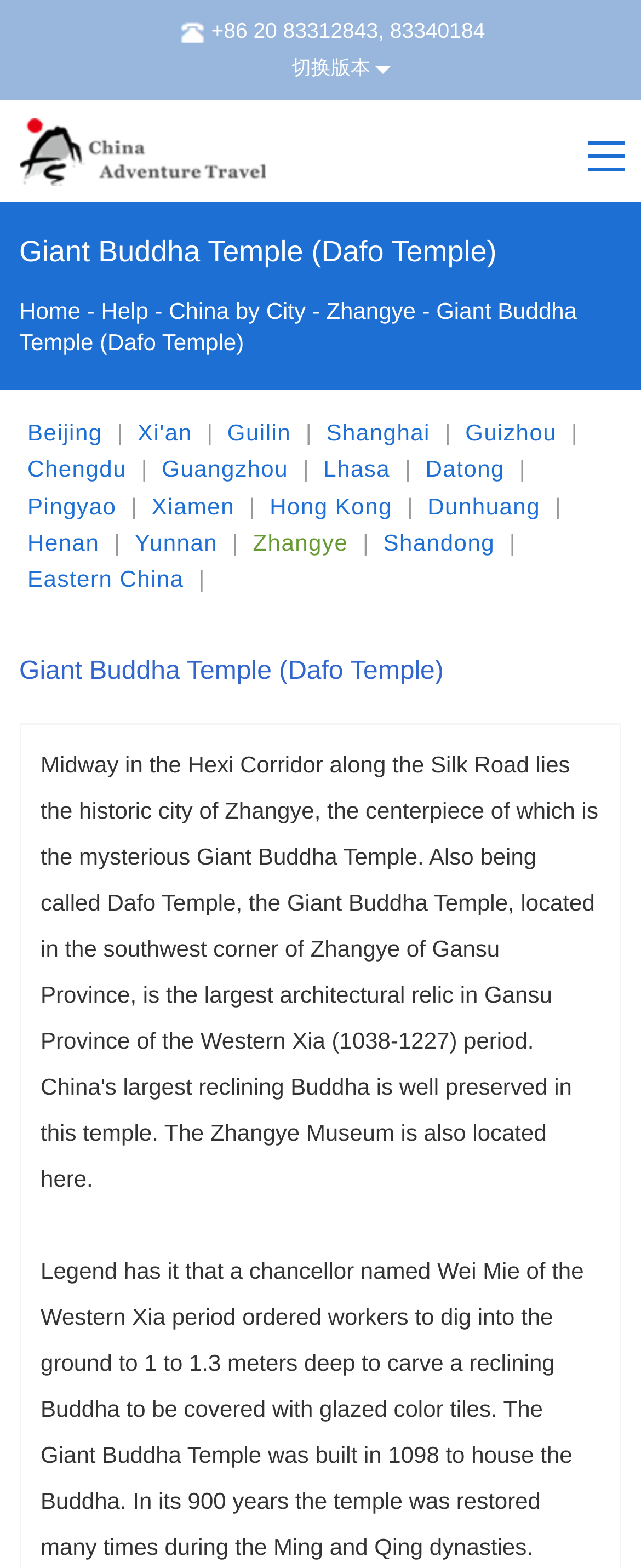Locate the bounding box coordinates of the element to click to perform the following action: 'Go to Home page'. The coordinates should be given as four float values between 0 and 1, in the form of [left, top, right, bottom].

[0.03, 0.19, 0.126, 0.207]